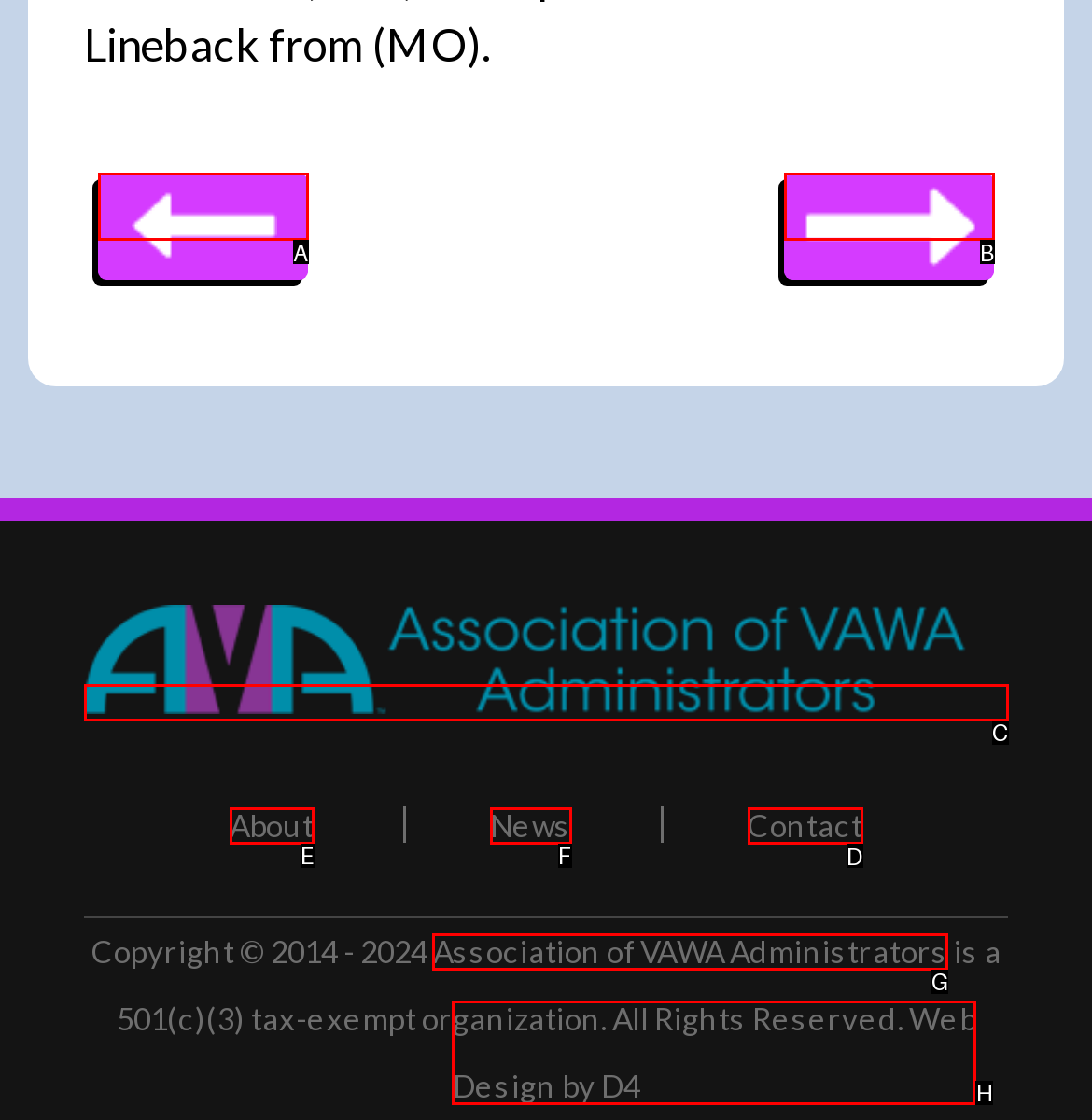Determine which HTML element to click to execute the following task: contact the administrators Answer with the letter of the selected option.

D